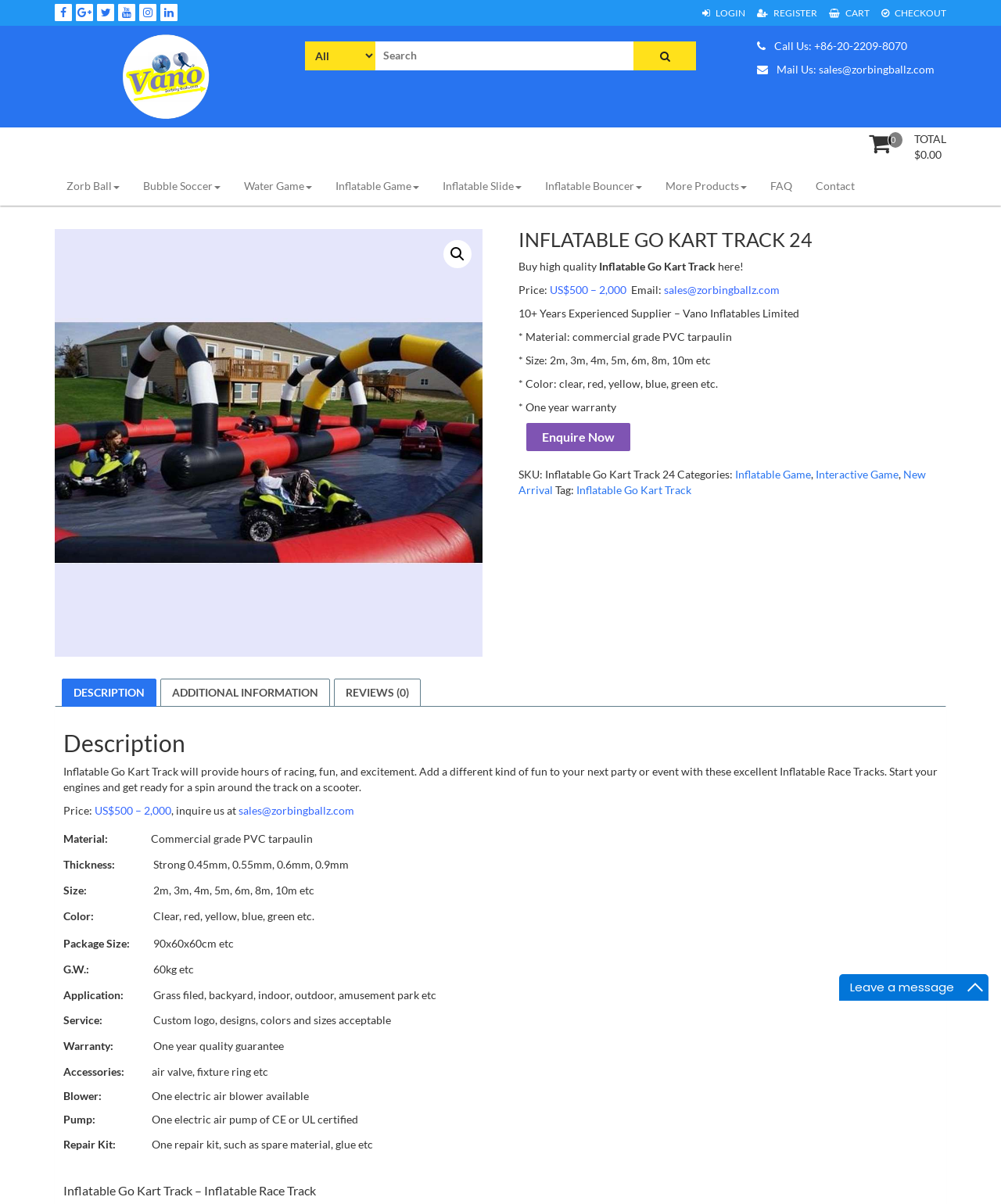What is the material of Inflatable Go Kart Track?
Please answer the question with a detailed response using the information from the screenshot.

I found the material by looking at the 'Material:' section in the table on the webpage, which states 'Commercial grade PVC tarpaulin'.